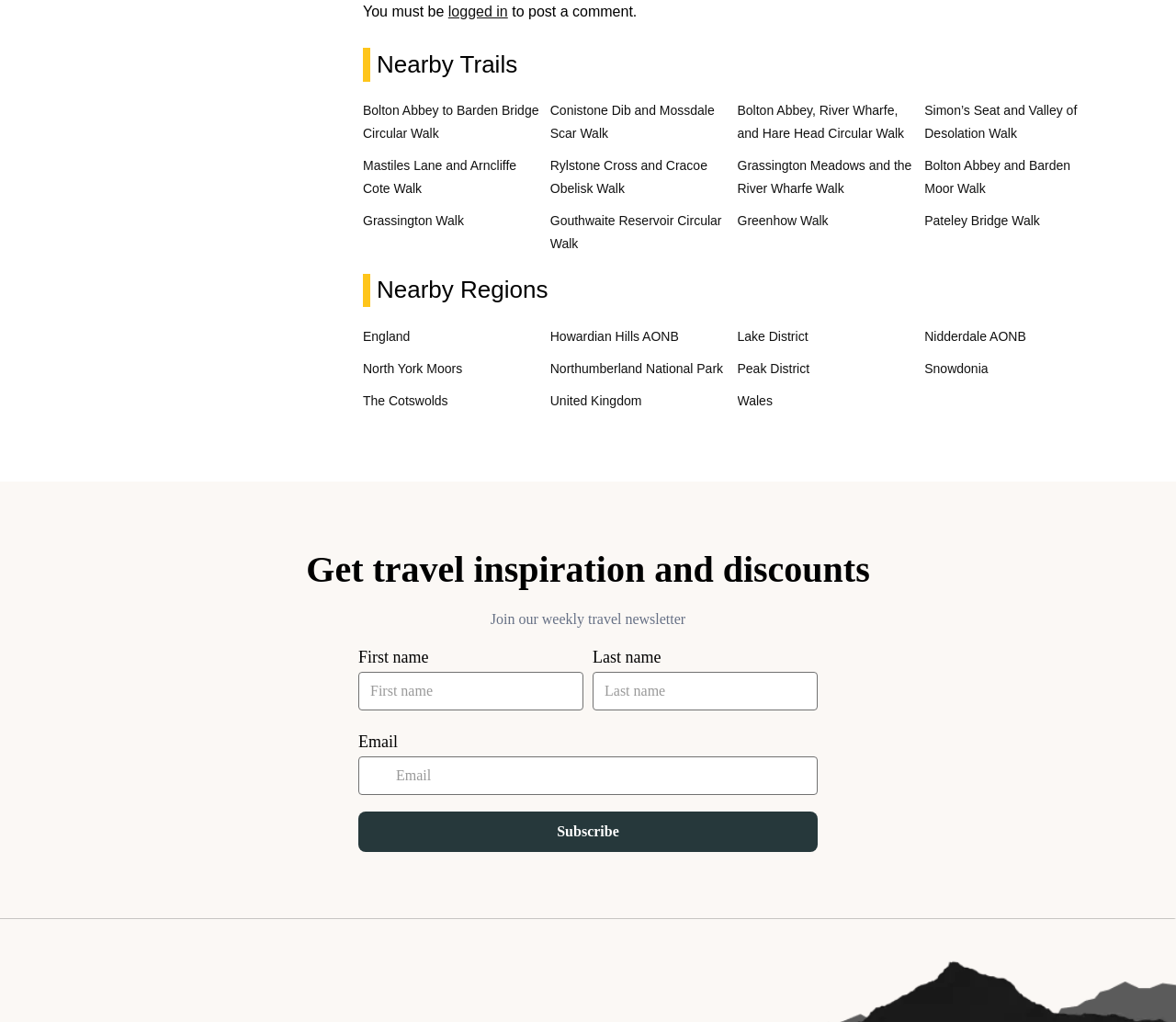Identify the bounding box for the UI element described as: "Nidderdale AONB". The coordinates should be four float numbers between 0 and 1, i.e., [left, top, right, bottom].

[0.786, 0.334, 0.938, 0.357]